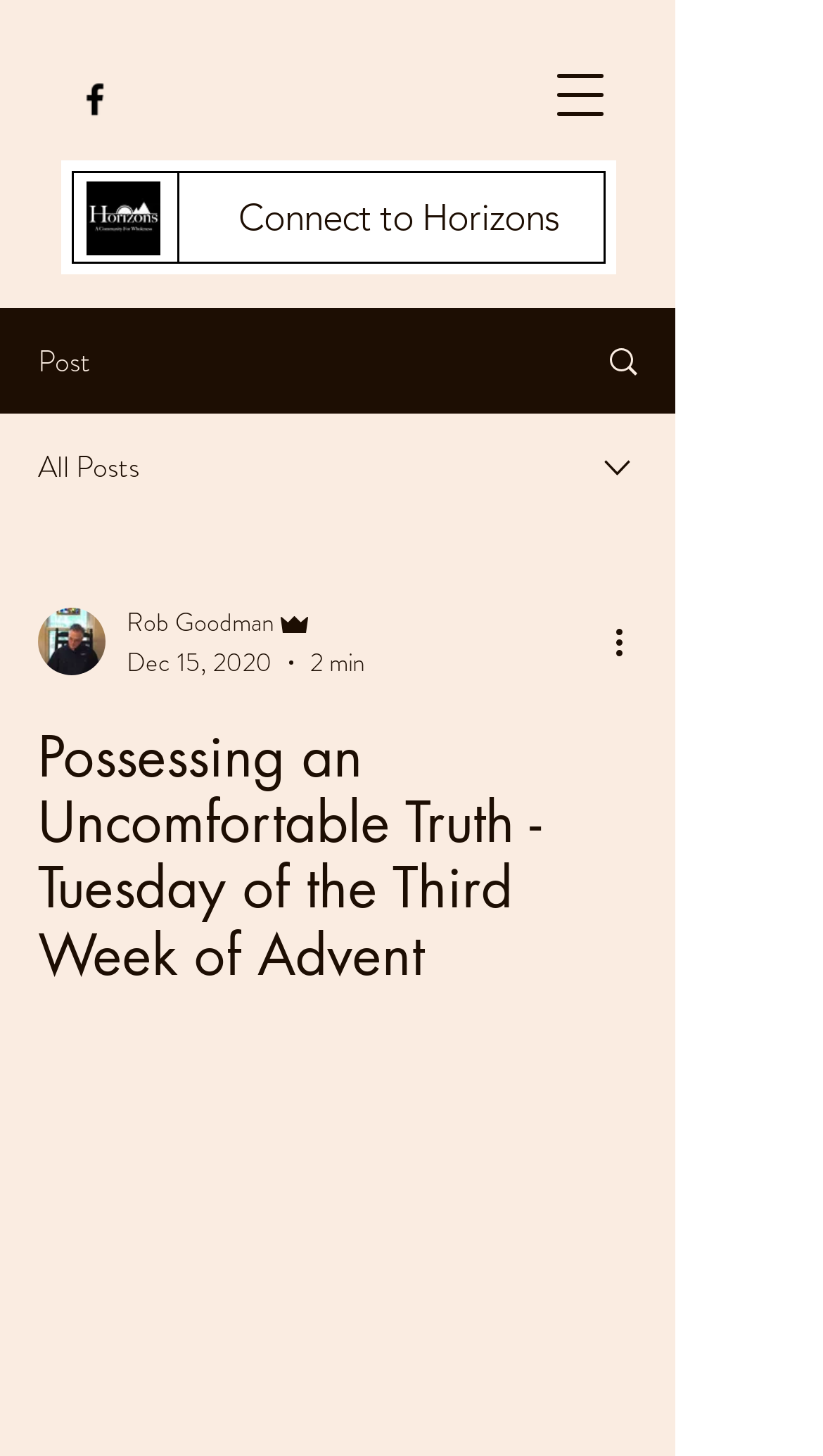Identify and provide the bounding box for the element described by: "Search".

[0.695, 0.213, 0.818, 0.283]